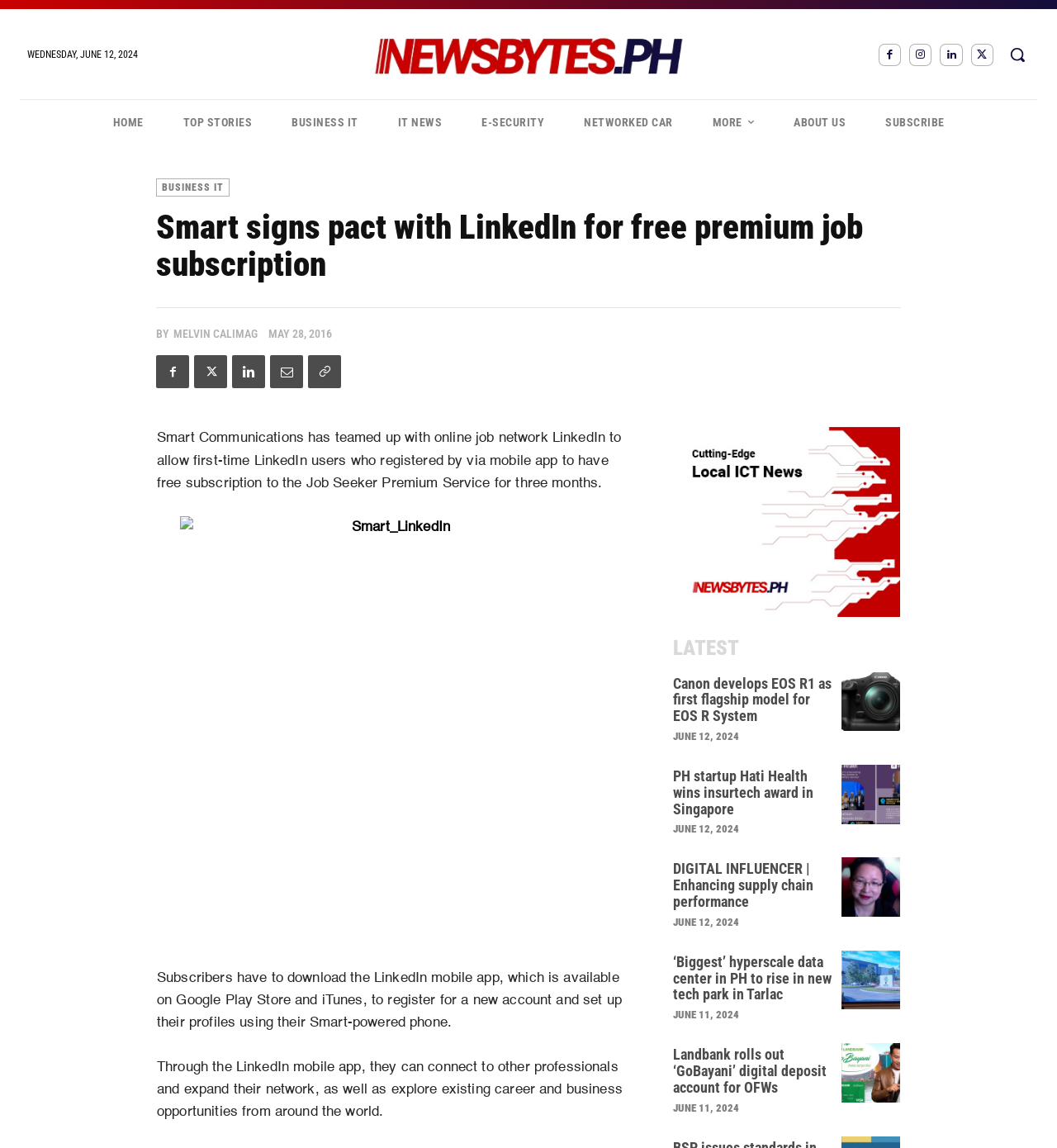Answer the question briefly using a single word or phrase: 
What is the name of the author of the main article?

MELVIN CALIMAG